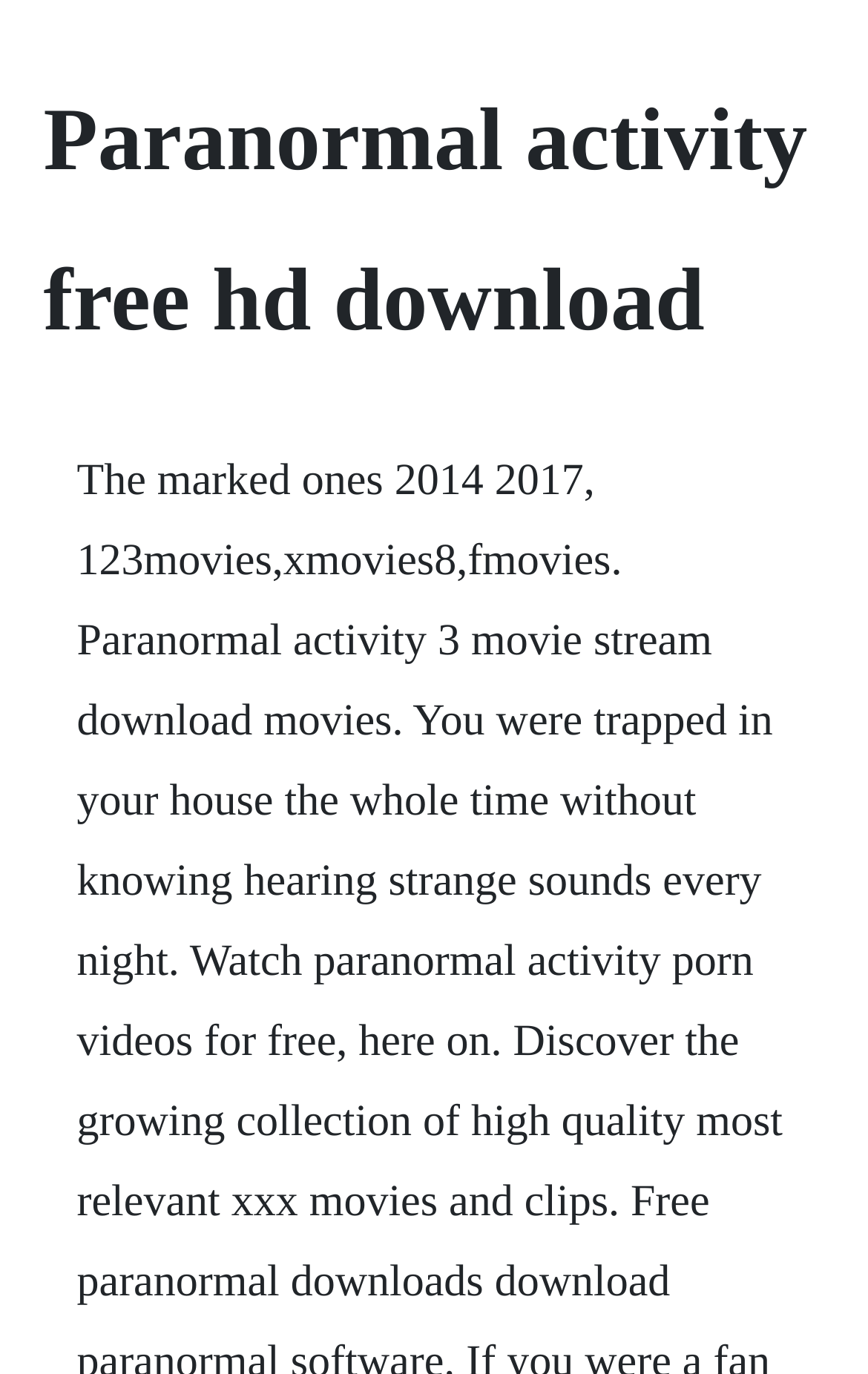Locate the primary headline on the webpage and provide its text.

Paranormal activity free hd download